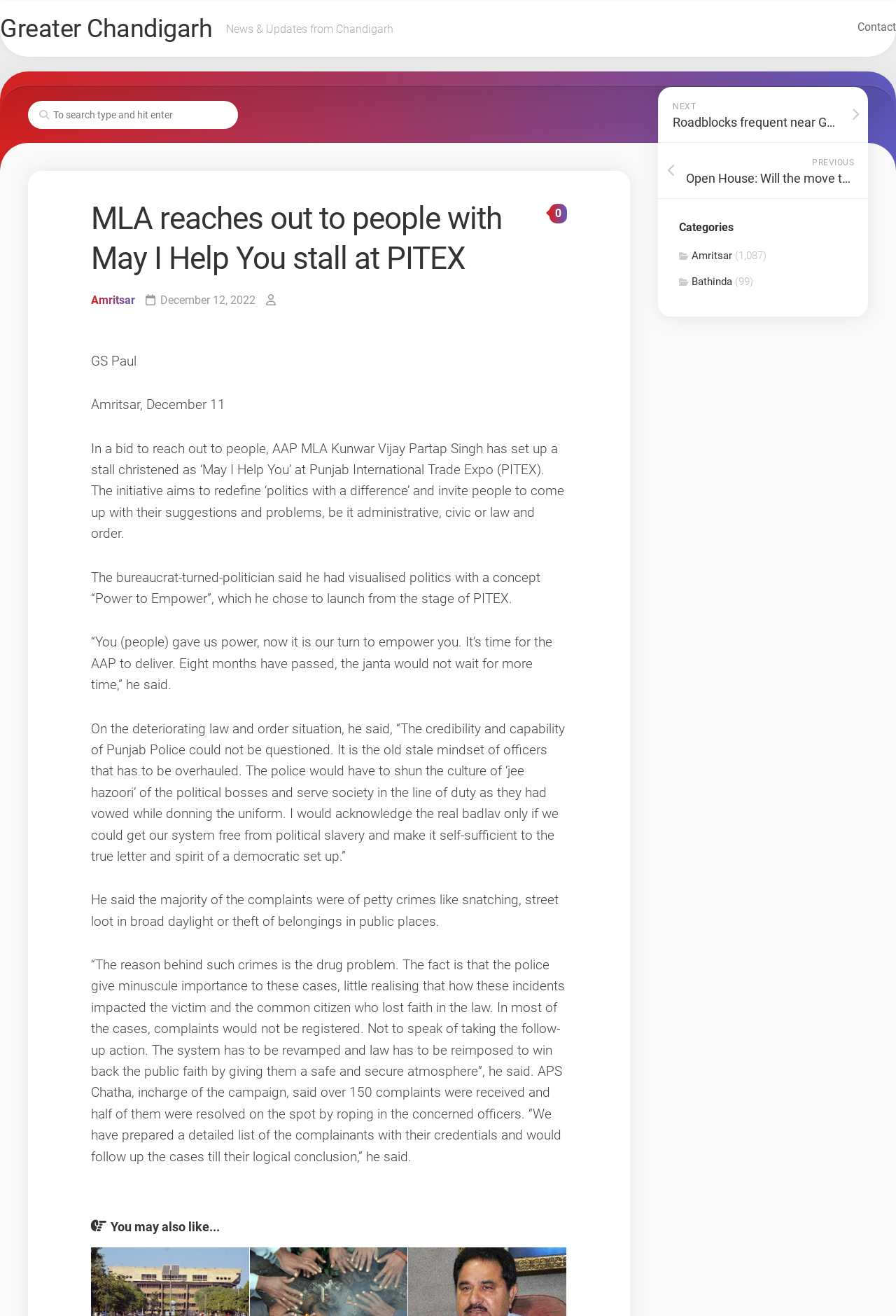Please determine the bounding box of the UI element that matches this description: Greater Chandigarh. The coordinates should be given as (top-left x, top-left y, bottom-right x, bottom-right y), with all values between 0 and 1.

[0.031, 0.006, 0.268, 0.038]